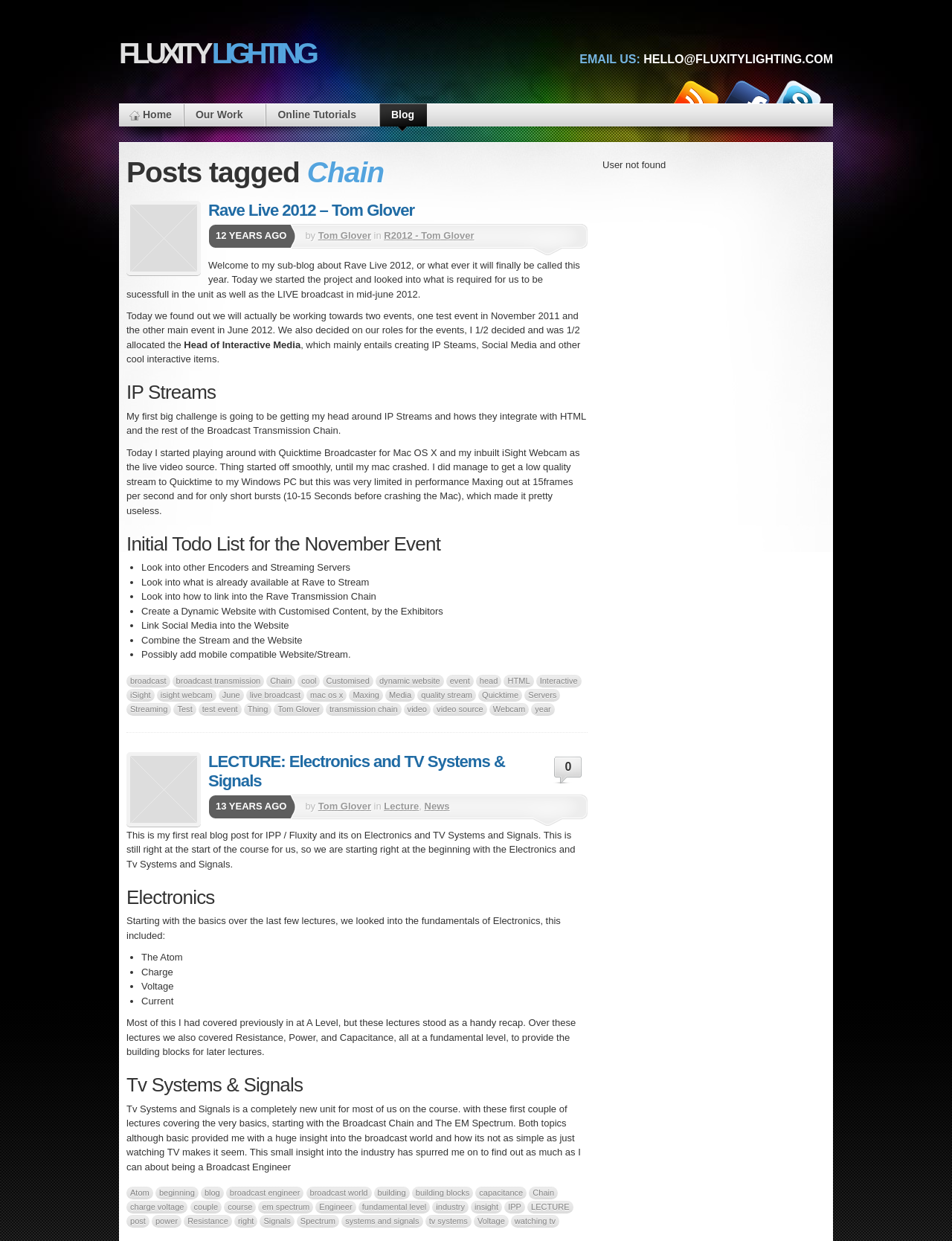Please identify the bounding box coordinates of the area that needs to be clicked to follow this instruction: "Click on the 'Chat to us' link".

[0.813, 0.064, 0.863, 0.103]